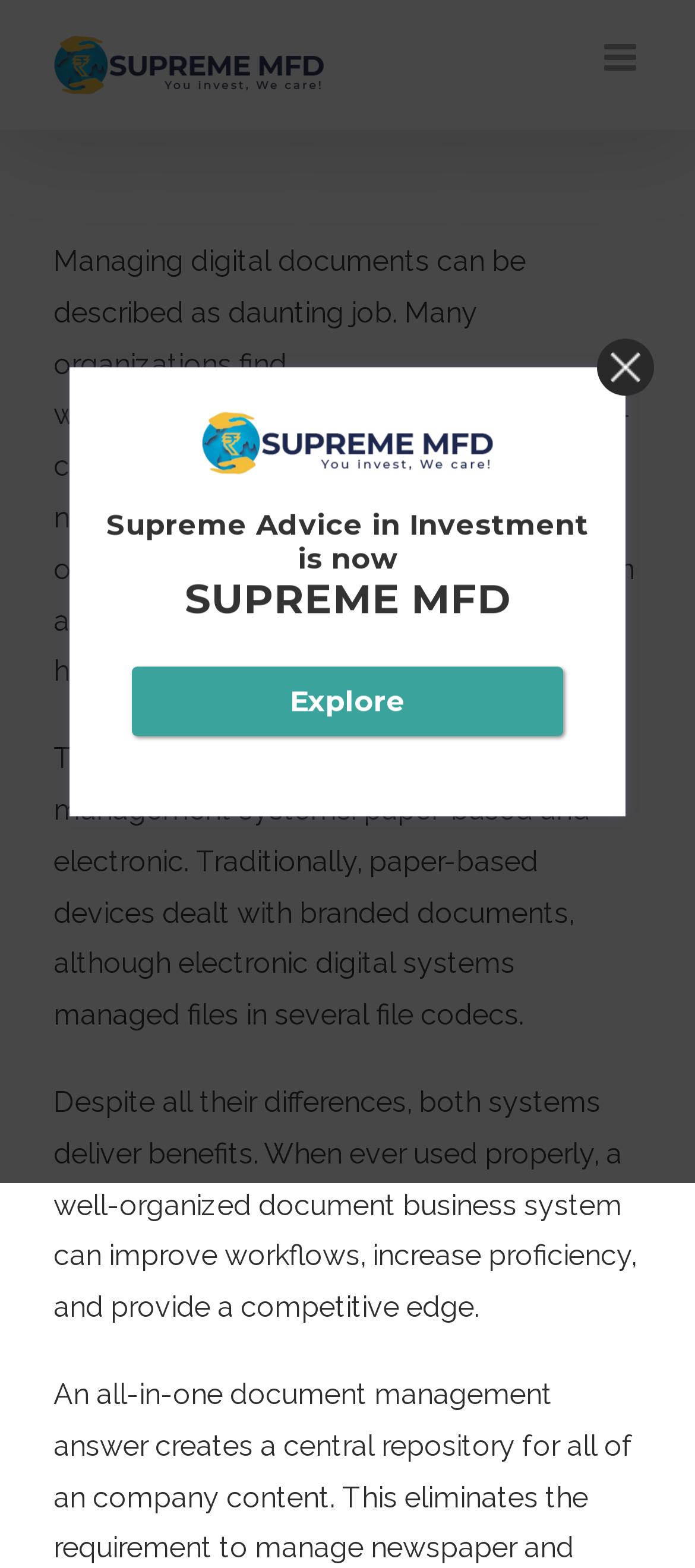Describe the webpage meticulously, covering all significant aspects.

The webpage appears to be a blog or article page focused on document management. At the top left, there is a logo of "Supreme MFD" with a link to the homepage. Next to the logo, there is a toggle button to open the mobile menu. 

Below the logo, there is a brief introduction to the challenges of managing digital documents, followed by a link to an external webpage about creating a virtual data room. The introduction is continued in the following paragraphs, discussing the importance of investing in a document management system and the two main types of systems: paper-based and electronic. 

To the right of the introduction, there is an image, likely an illustration or a graph related to document management. 

Further down, there is a heading that reads "Supreme Advice in Investment is now SUPREME MFD", which suggests that the webpage is part of a rebranded or updated service. 

At the bottom of the page, there is a button or link with the text "Explore", which may lead to more resources or related content. Finally, there is a small "close" icon at the top right corner, likely used to close a popup or a sidebar.